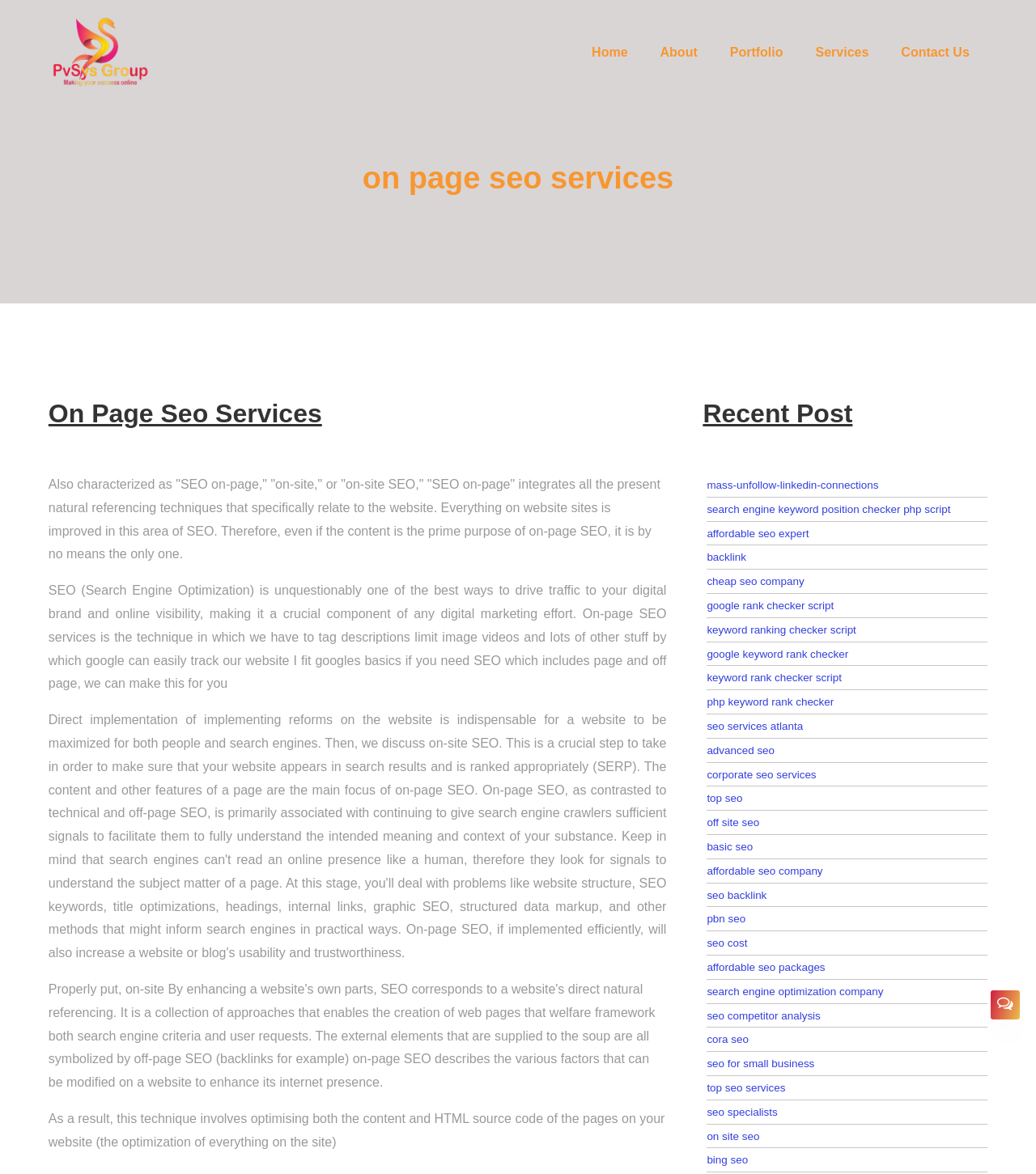Answer the question below using just one word or a short phrase: 
What is the name of the company providing on-page SEO services?

PVSYS GROUP